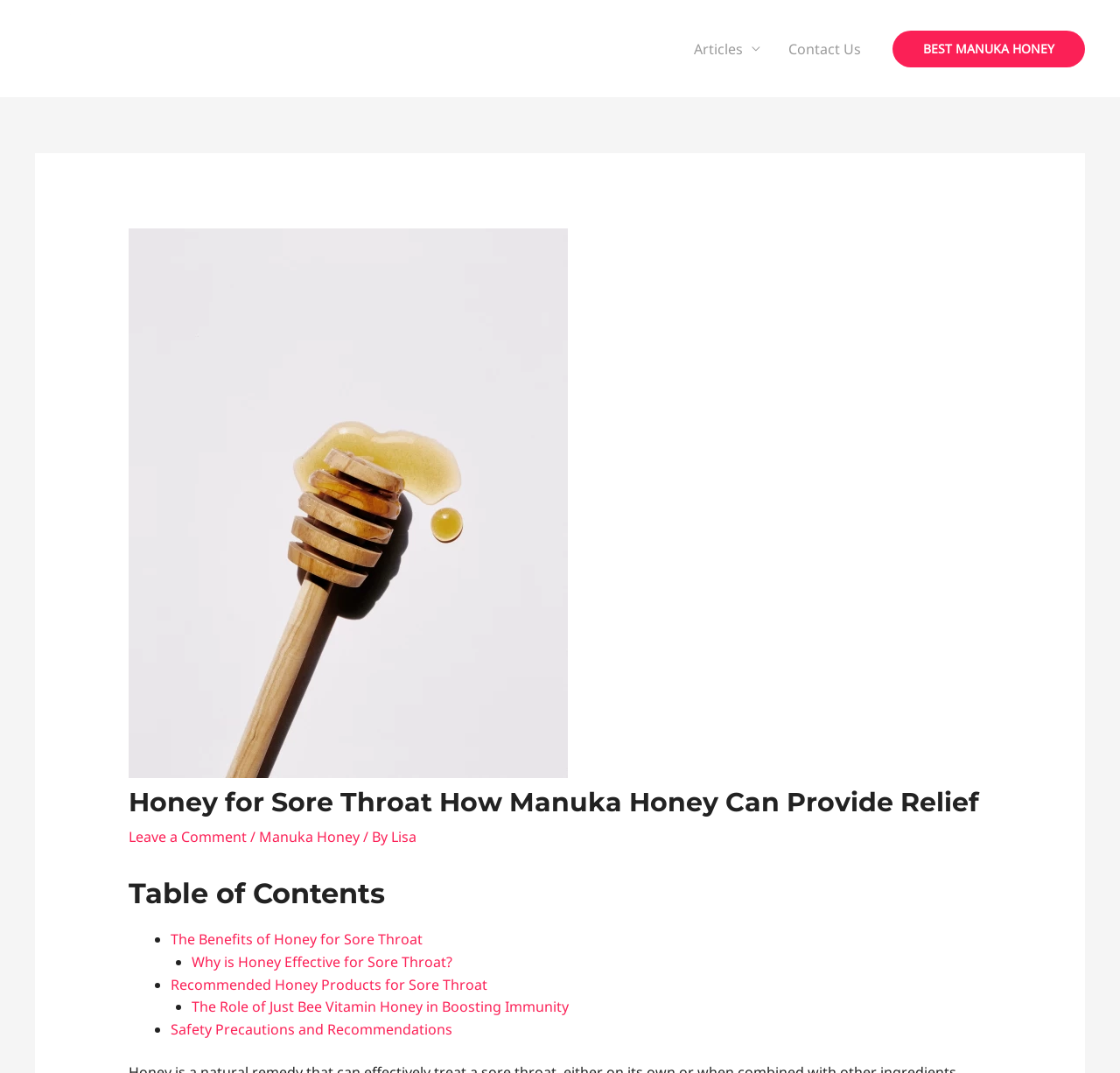Determine the bounding box coordinates for the clickable element required to fulfill the instruction: "Check the safety precautions and recommendations for using honey". Provide the coordinates as four float numbers between 0 and 1, i.e., [left, top, right, bottom].

[0.152, 0.95, 0.404, 0.968]